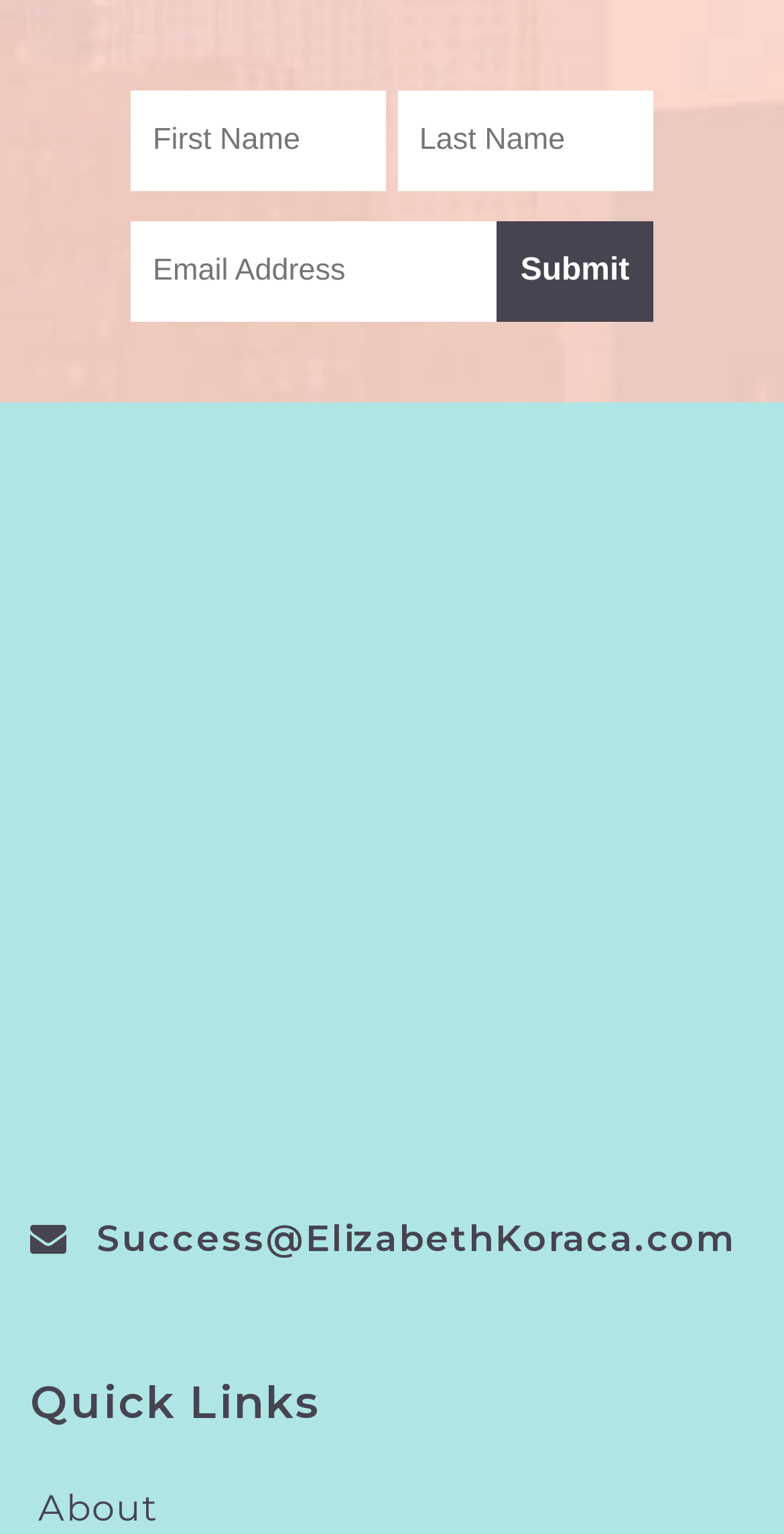Bounding box coordinates are to be given in the format (top-left x, top-left y, bottom-right x, bottom-right y). All values must be floating point numbers between 0 and 1. Provide the bounding box coordinate for the UI element described as: alt="footer logo EK"

[0.038, 0.359, 0.962, 0.748]